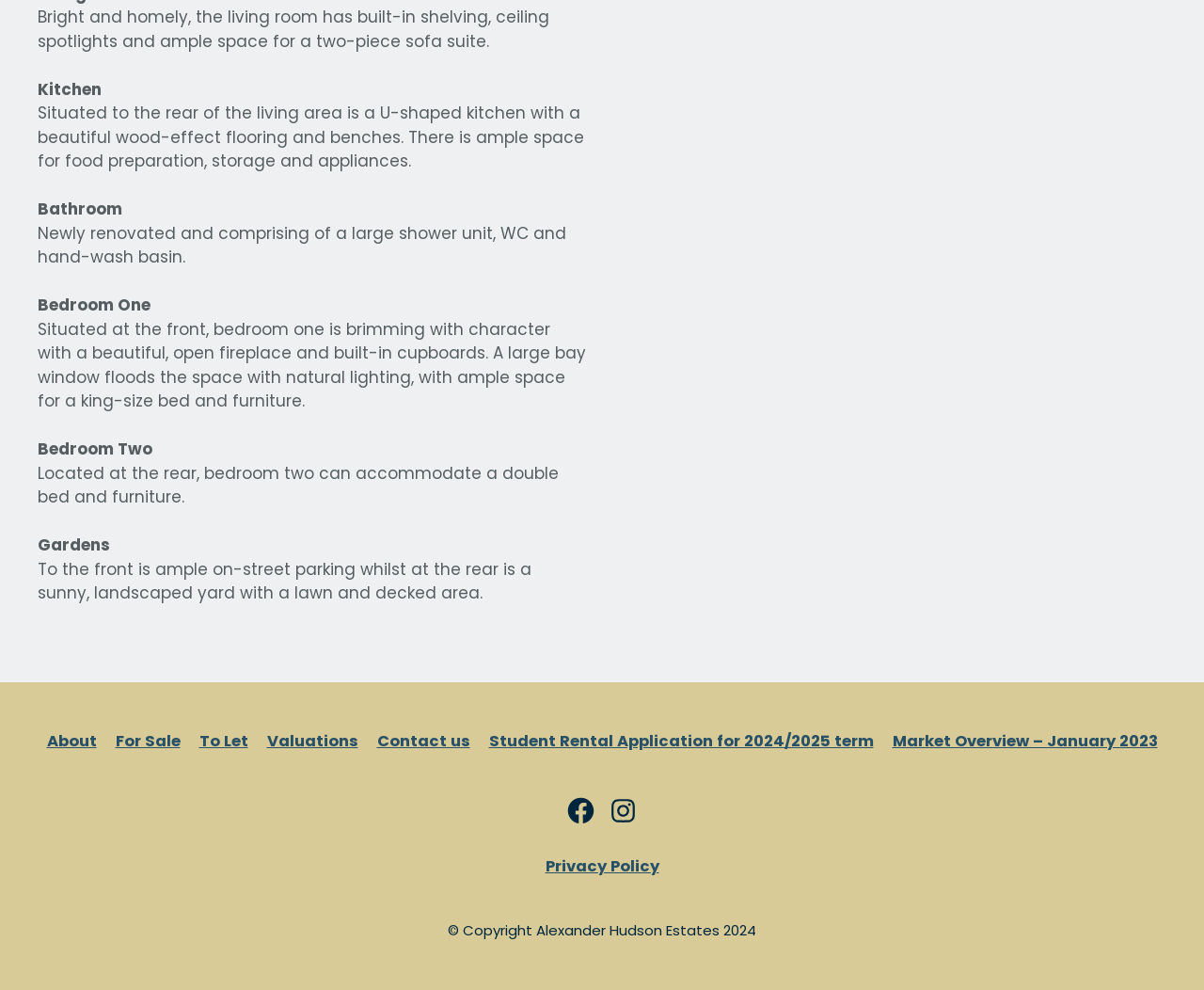Please specify the bounding box coordinates of the area that should be clicked to accomplish the following instruction: "Read Privacy Policy". The coordinates should consist of four float numbers between 0 and 1, i.e., [left, top, right, bottom].

[0.453, 0.864, 0.547, 0.886]